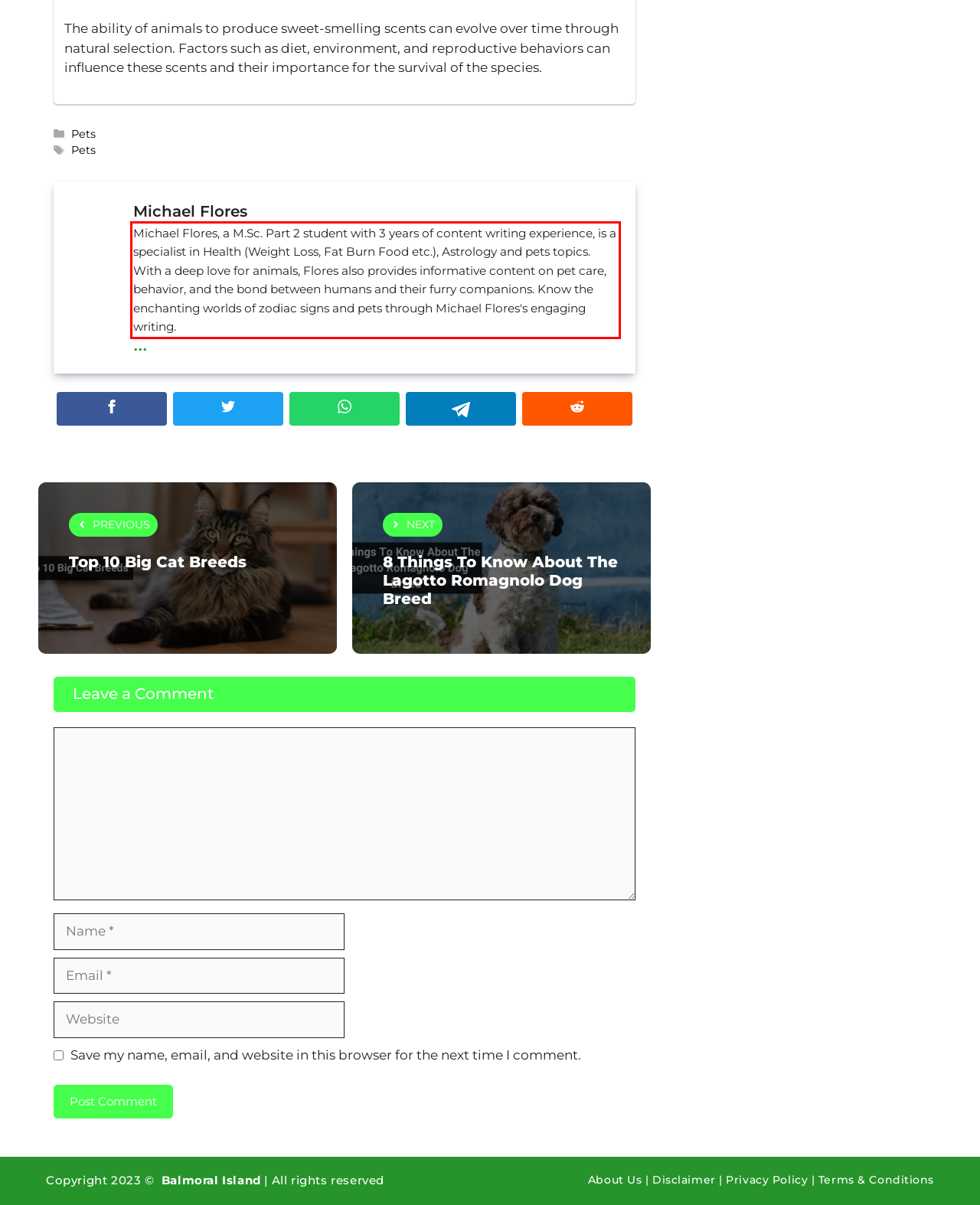Given a webpage screenshot with a red bounding box, perform OCR to read and deliver the text enclosed by the red bounding box.

Michael Flores, a M.Sc. Part 2 student with 3 years of content writing experience, is a specialist in Health (Weight Loss, Fat Burn Food etc.), Astrology and pets topics. With a deep love for animals, Flores also provides informative content on pet care, behavior, and the bond between humans and their furry companions. Know the enchanting worlds of zodiac signs and pets through Michael Flores's engaging writing.